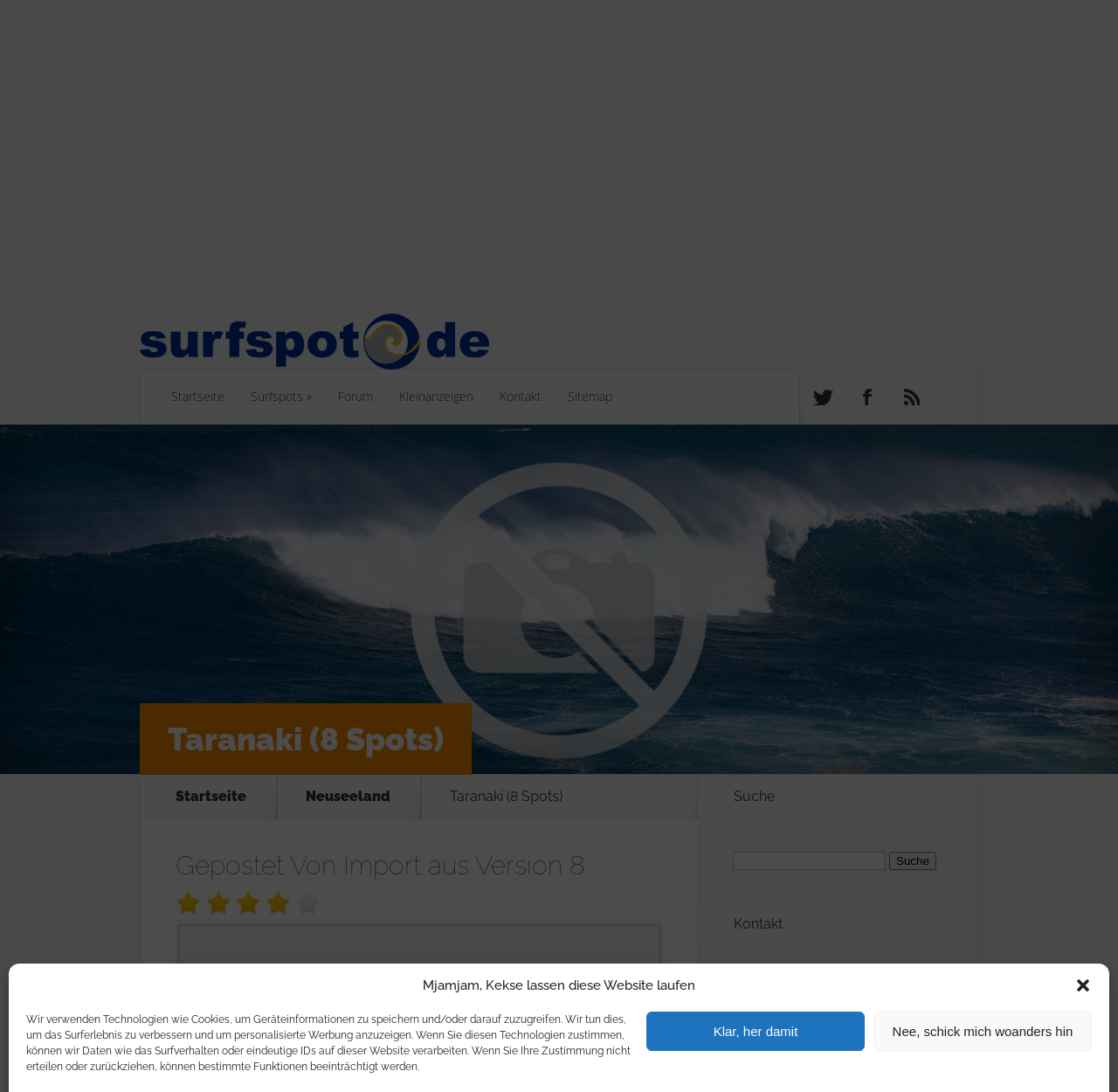Could you provide the bounding box coordinates for the portion of the screen to click to complete this instruction: "Go to Home"?

None